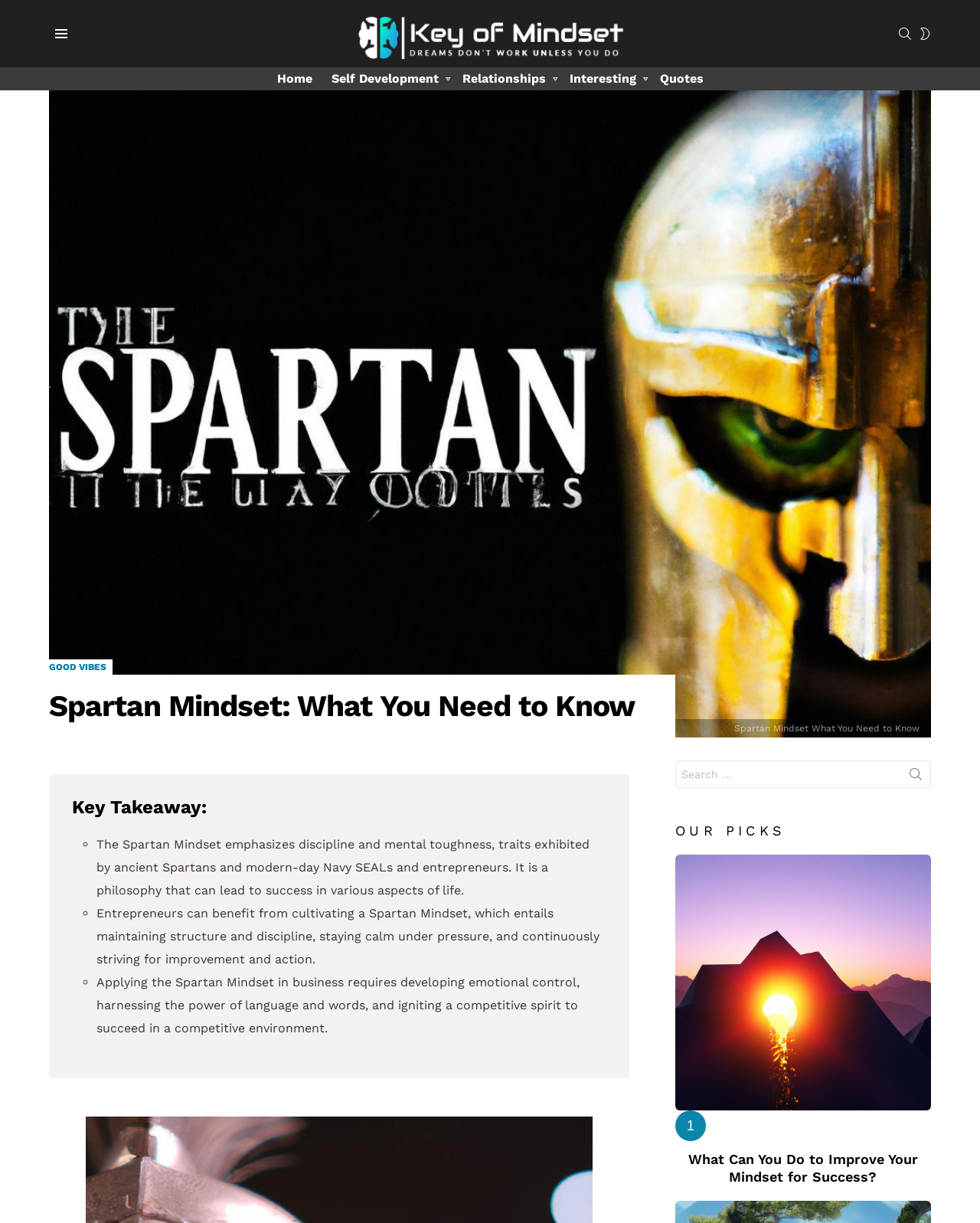Using the information in the image, give a comprehensive answer to the question: 
How many main categories are there in the navigation menu?

I counted the number of links in the navigation menu, which are 'Home', 'Self Development', 'Relationships', 'Interesting', and 'Quotes'. Therefore, there are 5 main categories.